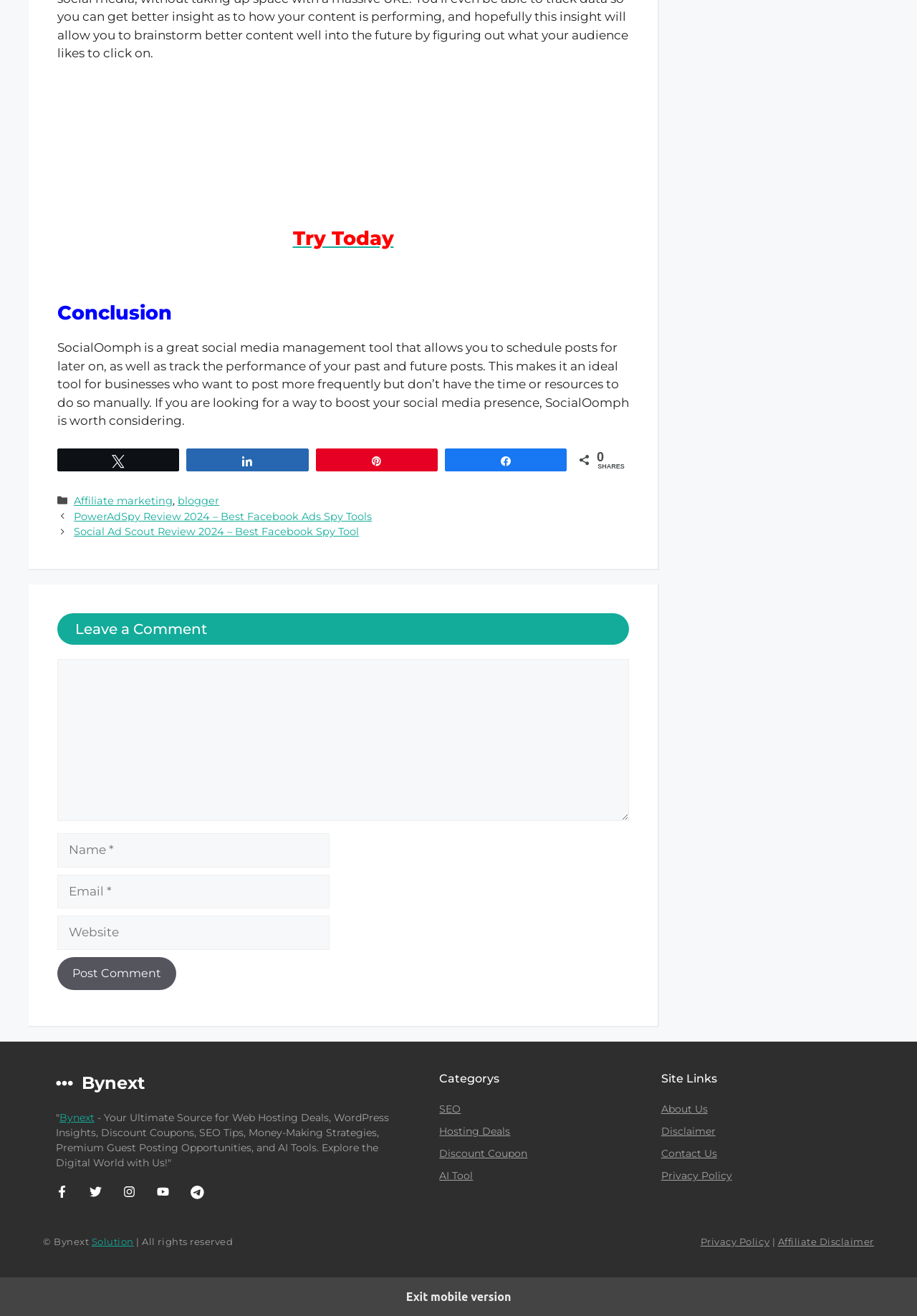Give a concise answer using one word or a phrase to the following question:
What is the name of the social media management tool?

SocialOomph